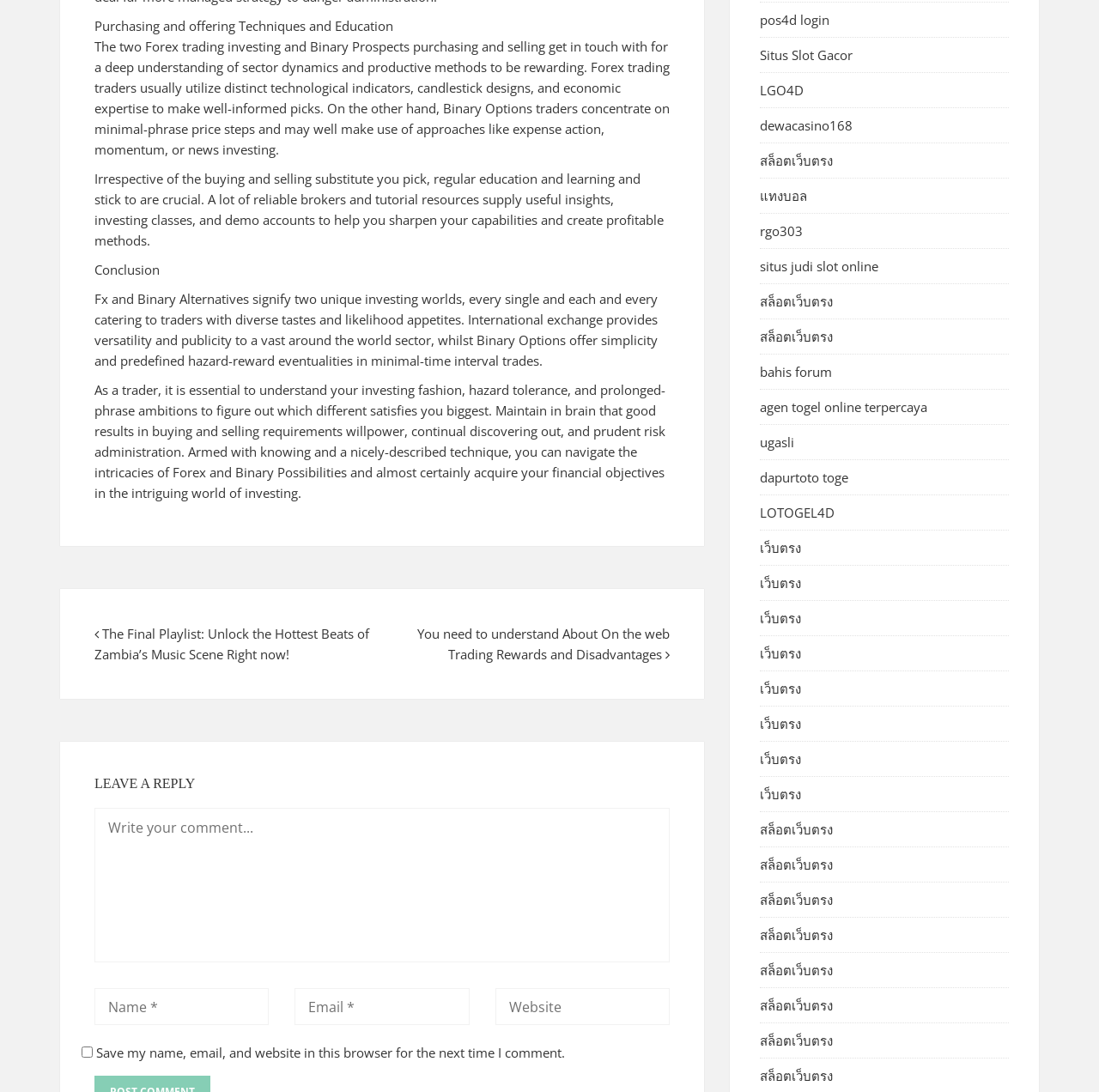Provide a one-word or short-phrase response to the question:
How many links are on the right side of the webpage?

Over 20